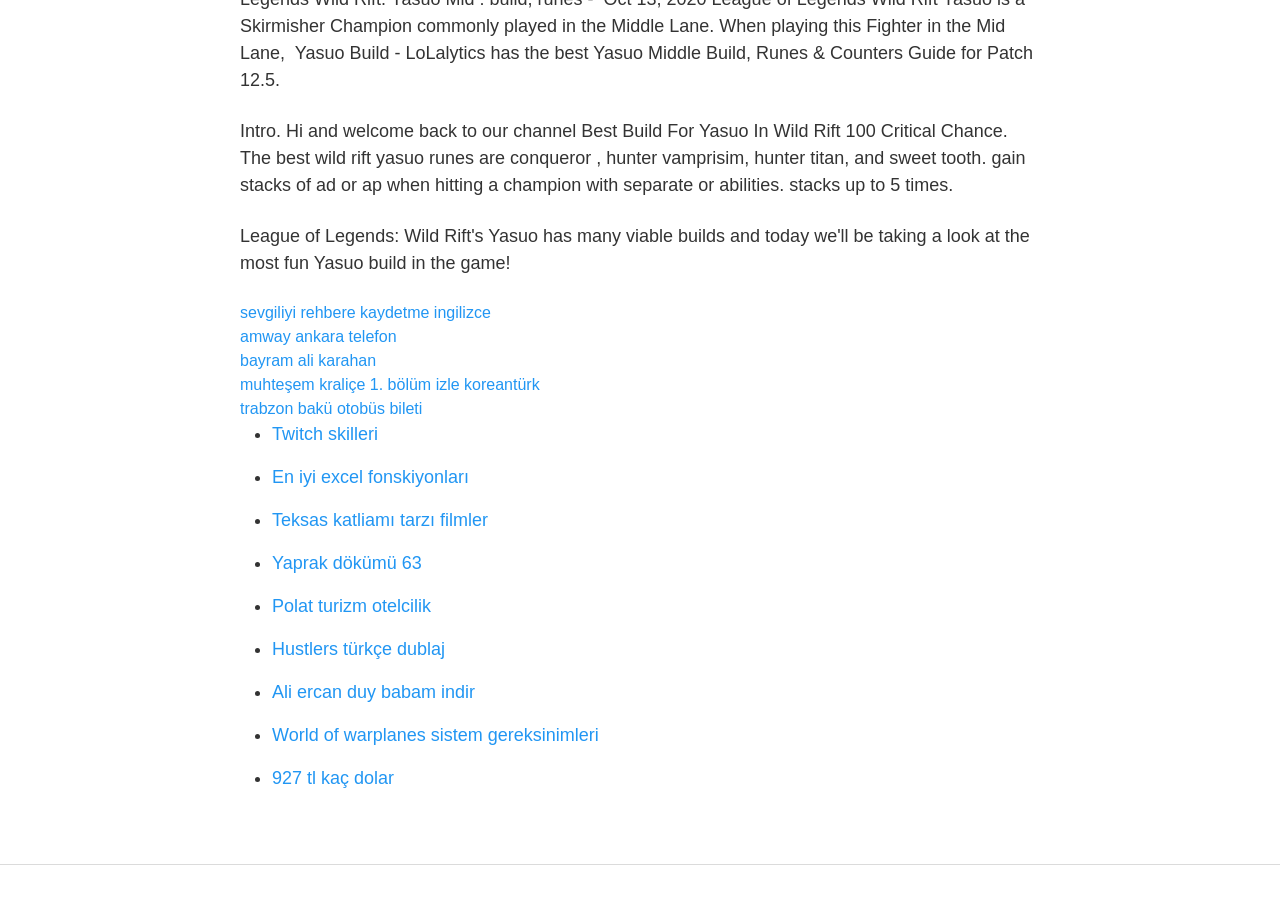Kindly determine the bounding box coordinates for the clickable area to achieve the given instruction: "Check out the Hustlers türkçe dublaj link".

[0.212, 0.713, 0.348, 0.735]